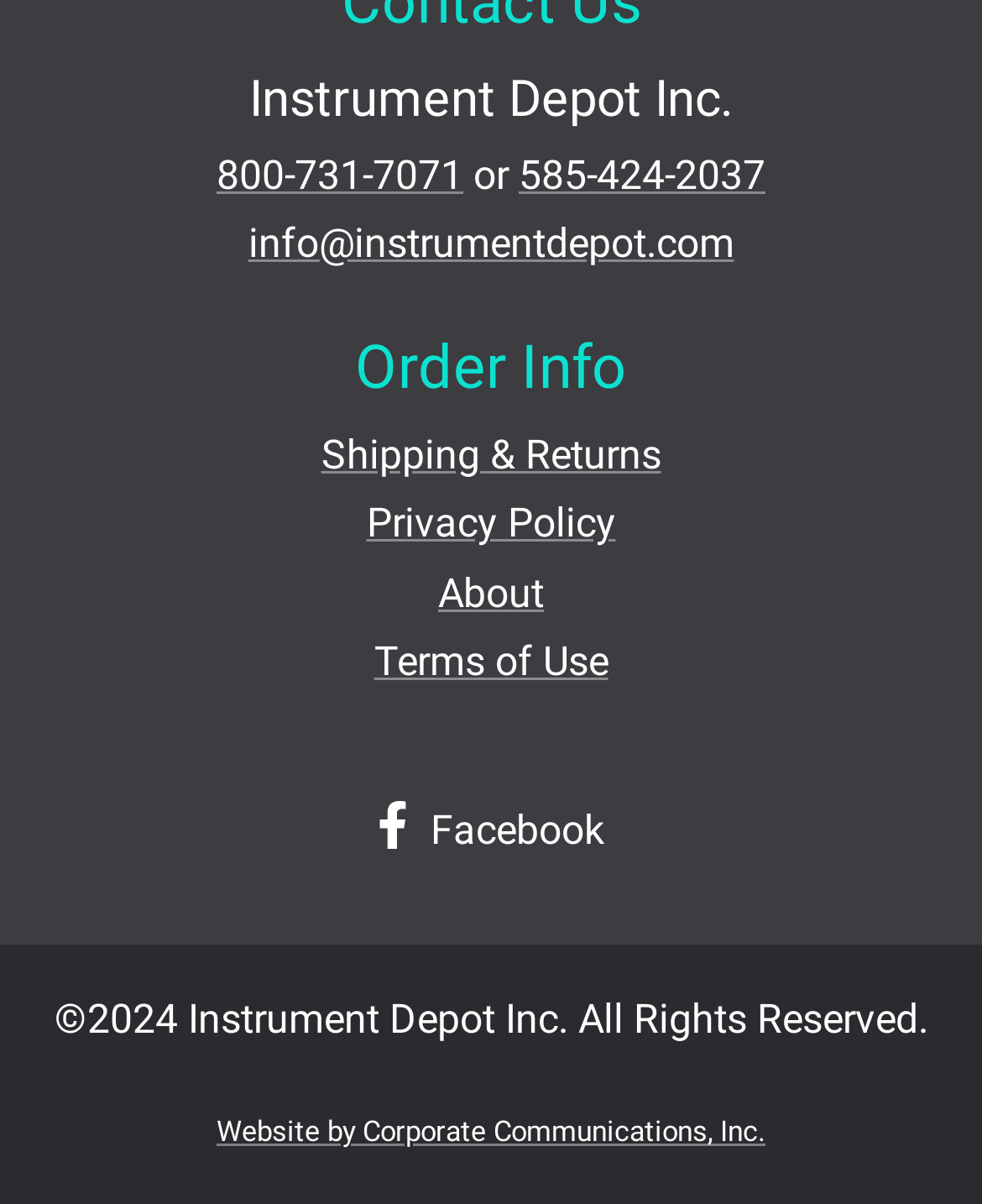Identify the bounding box coordinates for the element you need to click to achieve the following task: "Send an email". Provide the bounding box coordinates as four float numbers between 0 and 1, in the form [left, top, right, bottom].

[0.253, 0.183, 0.747, 0.222]